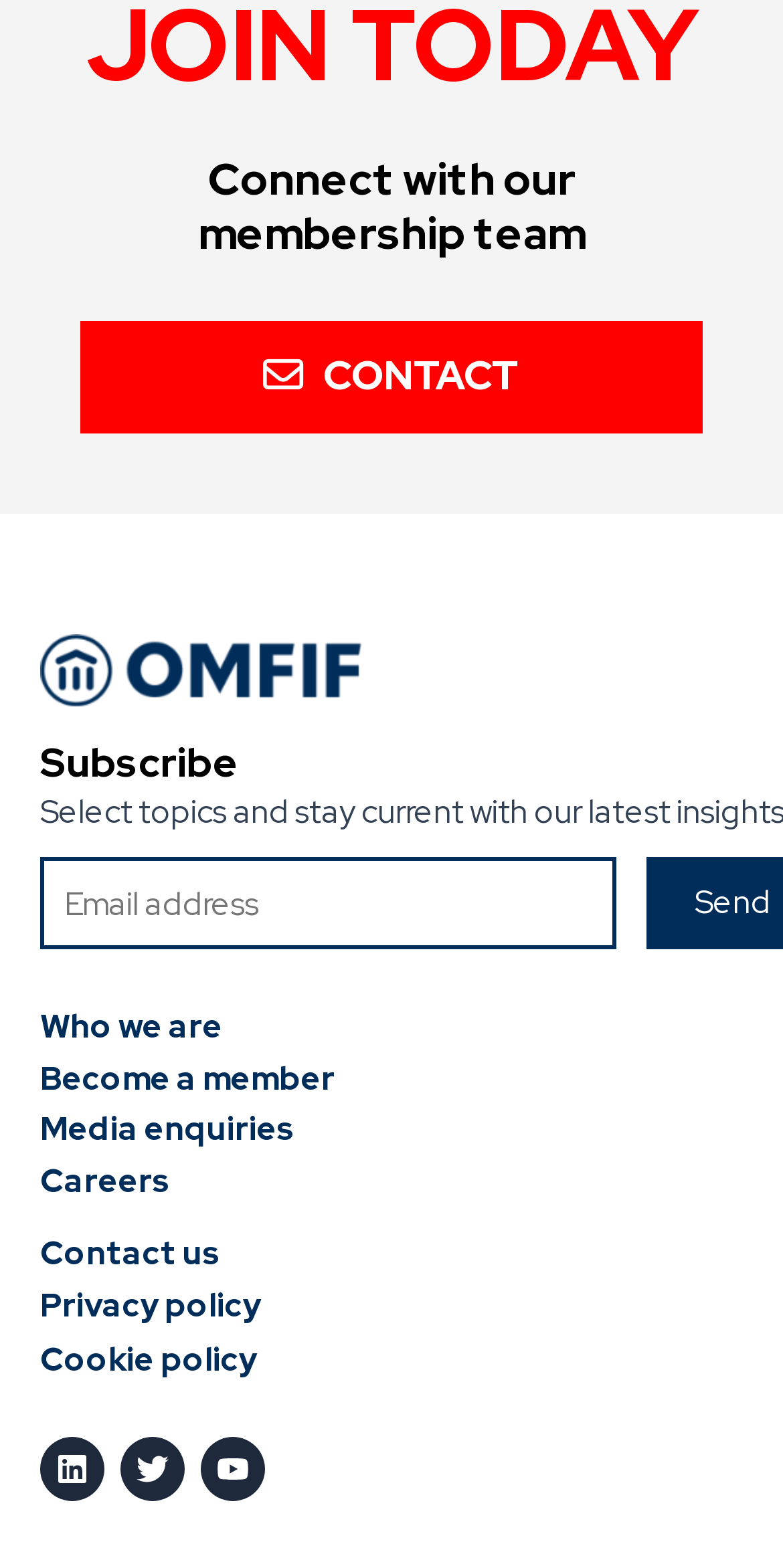What is the function of the CONTACT link?
Refer to the image and offer an in-depth and detailed answer to the question.

The CONTACT link is located next to the heading 'Connect with our membership team', suggesting that it is used to initiate contact with the membership team, likely through email or a contact form.